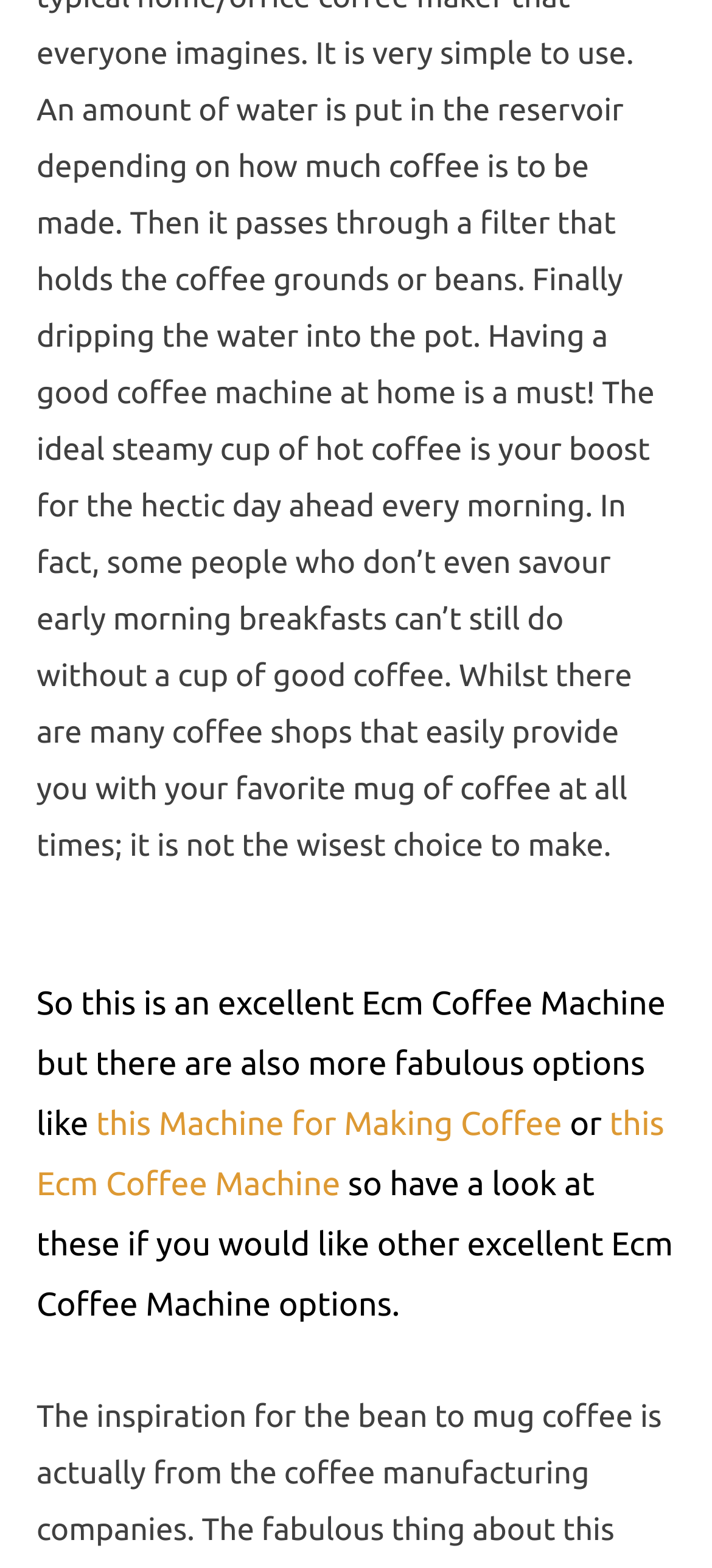Given the webpage screenshot and the description, determine the bounding box coordinates (top-left x, top-left y, bottom-right x, bottom-right y) that define the location of the UI element matching this description: this Machine for Making Coffee

[0.135, 0.705, 0.79, 0.729]